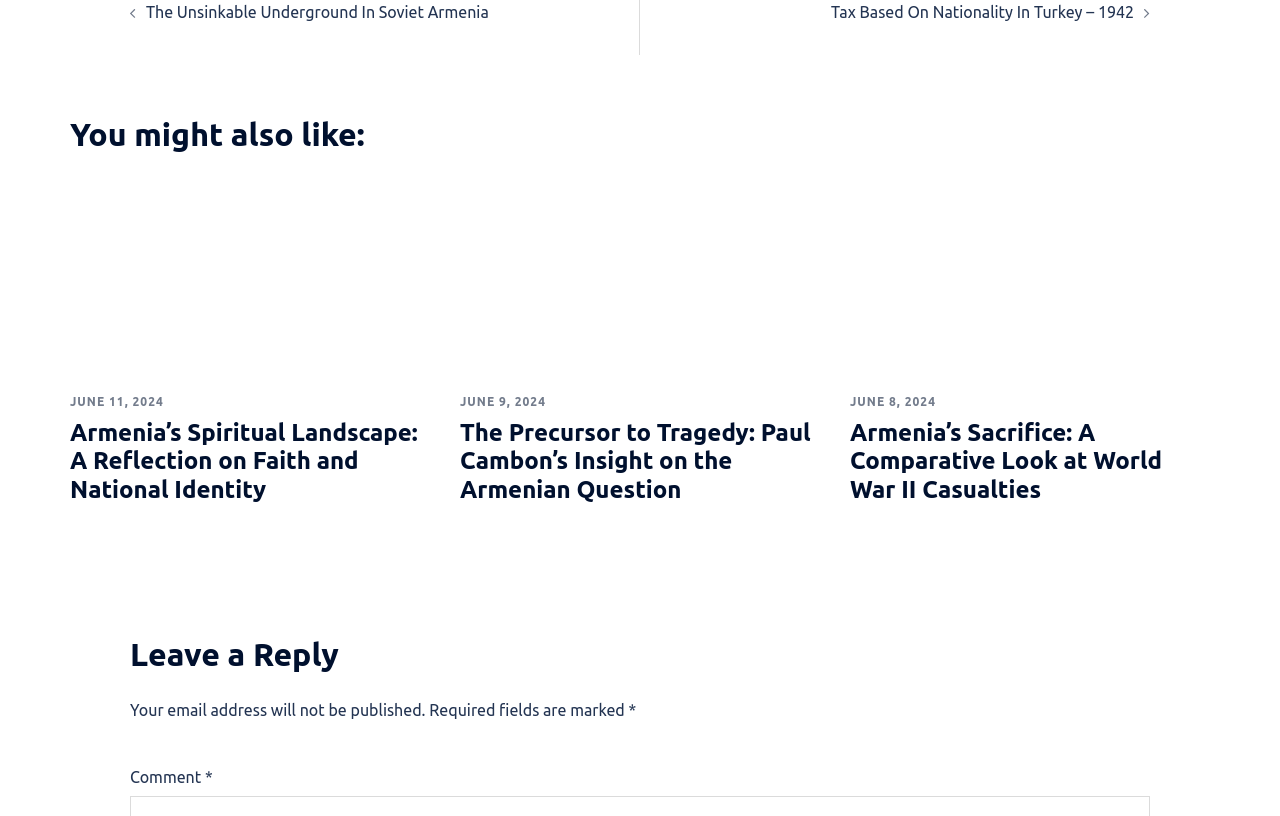Find the bounding box coordinates of the element's region that should be clicked in order to follow the given instruction: "View 'The Precursor to Tragedy: Paul Cambon’s Insight on the Armenian Question'". The coordinates should consist of four float numbers between 0 and 1, i.e., [left, top, right, bottom].

[0.359, 0.252, 0.641, 0.274]